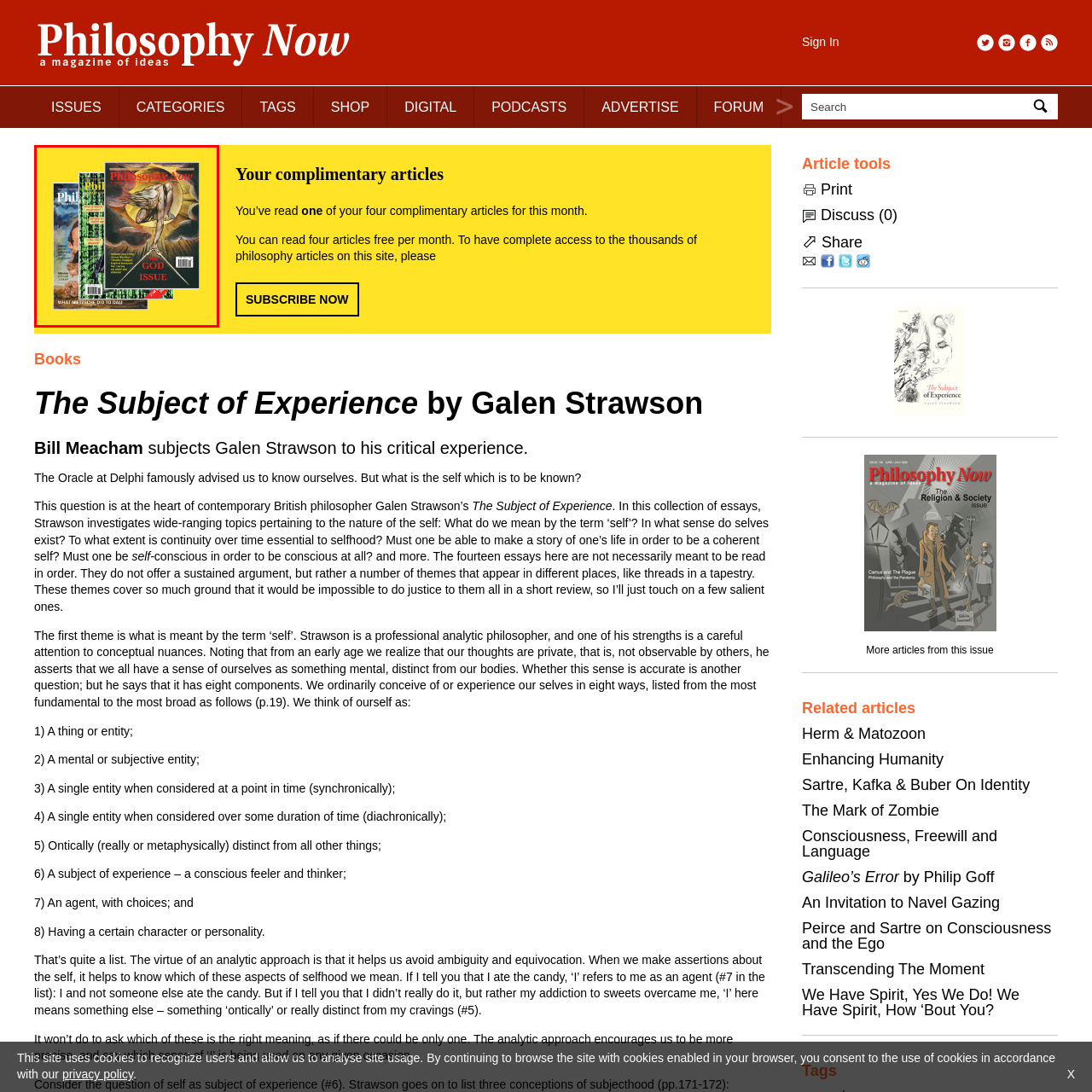What is the dominant color of the background?  
Concentrate on the image marked with the red box and respond with a detailed answer that is fully based on the content of the image.

The dominant color of the background is yellow because the caption explicitly states that 'the background is a bright yellow, enhancing the visual appeal of the covers'.